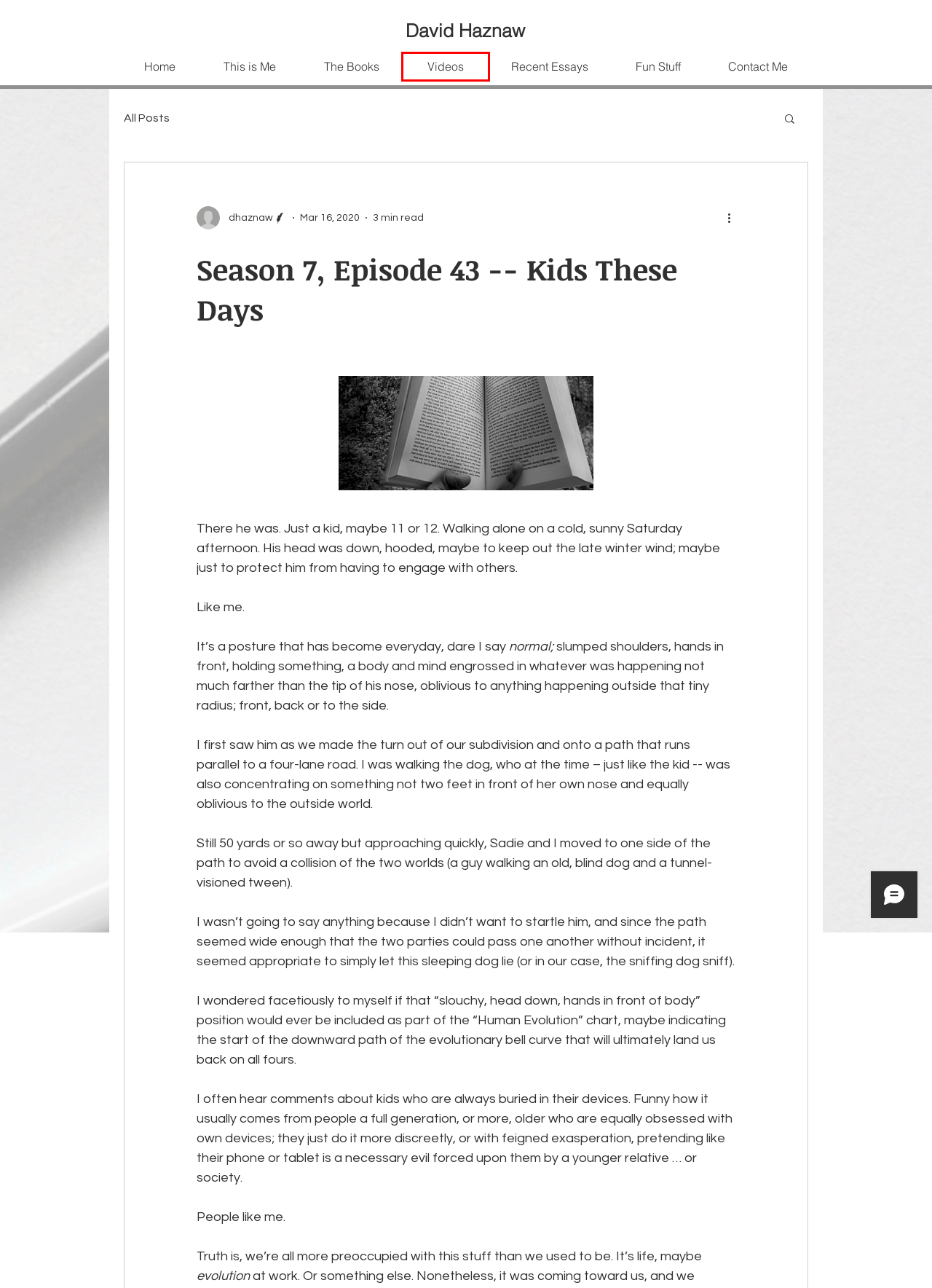Given a screenshot of a webpage with a red rectangle bounding box around a UI element, select the best matching webpage description for the new webpage that appears after clicking the highlighted element. The candidate descriptions are:
A. Honor
B. Other Stuff | Everyday Words LLC
C. Contact Me | Everyday Words LLC
D. Videos | Everyday Words LLC
E. Recent Essays | Everyday Words LLC
F. This is Me | Everyday Words LLC
G. Everyday Words
H. The Books | Everyday Words LLC

D